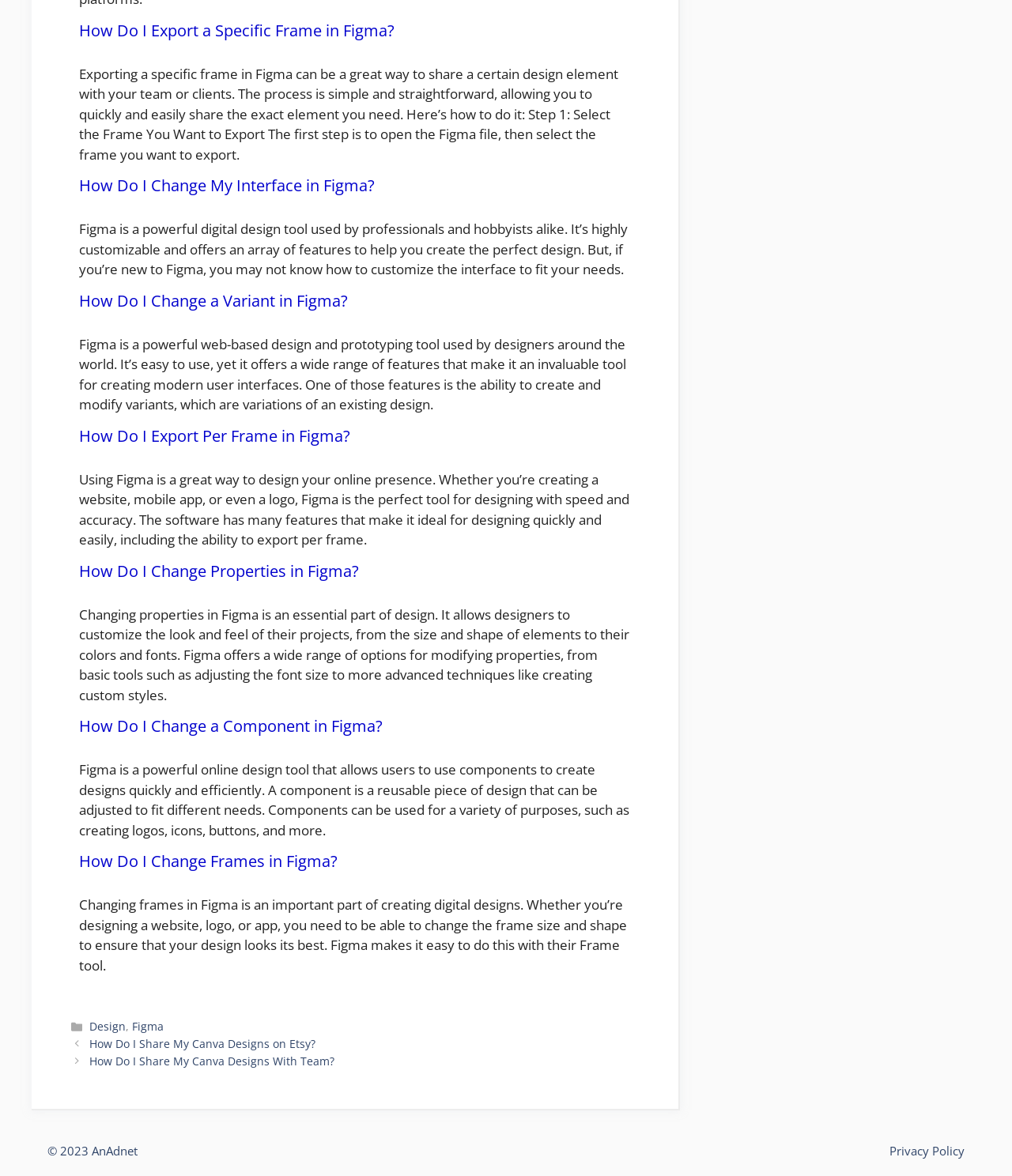What is the copyright year mentioned at the bottom of the webpage?
Give a detailed explanation using the information visible in the image.

At the bottom of the webpage, there is a copyright notice that reads '© 2023 AnAdnet', indicating that the copyright year is 2023.